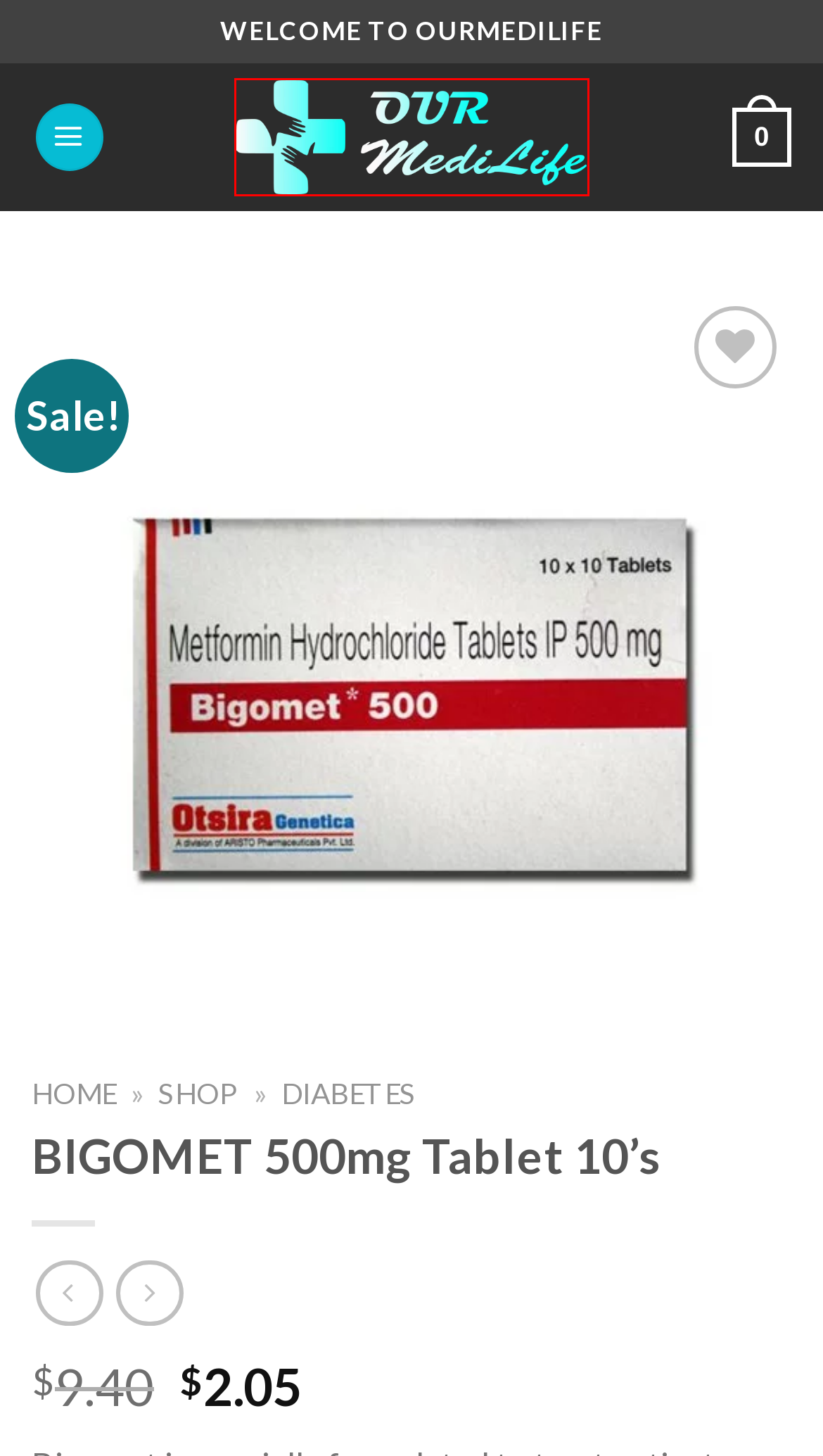Given a screenshot of a webpage with a red bounding box, please pick the webpage description that best fits the new webpage after clicking the element inside the bounding box. Here are the candidates:
A. personal care home : View Uses, Side Effects, Price and Substitutes
B. Shop - Our Medi Life
C. pre diabetic diet tablet buy : View Uses, Side Effects, Price and Substitutes
D. GLYBOVIN 5mg Tablet 10's - Our Medi Life
E. June 2023 - Our Medi Life
F. Buy Progynon 10mg Injection 1ml - Our Medi Life
G. Trusted Cheap Generic Viagra, Cialis and Online Medicines
H. Cart - Our Medi Life

G